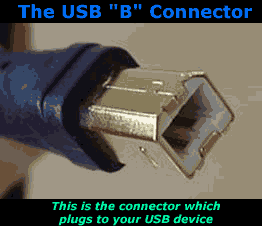Give a succinct answer to this question in a single word or phrase: 
What distinguishes the USB B connector from the USB A connector?

Plugs into devices, not computers